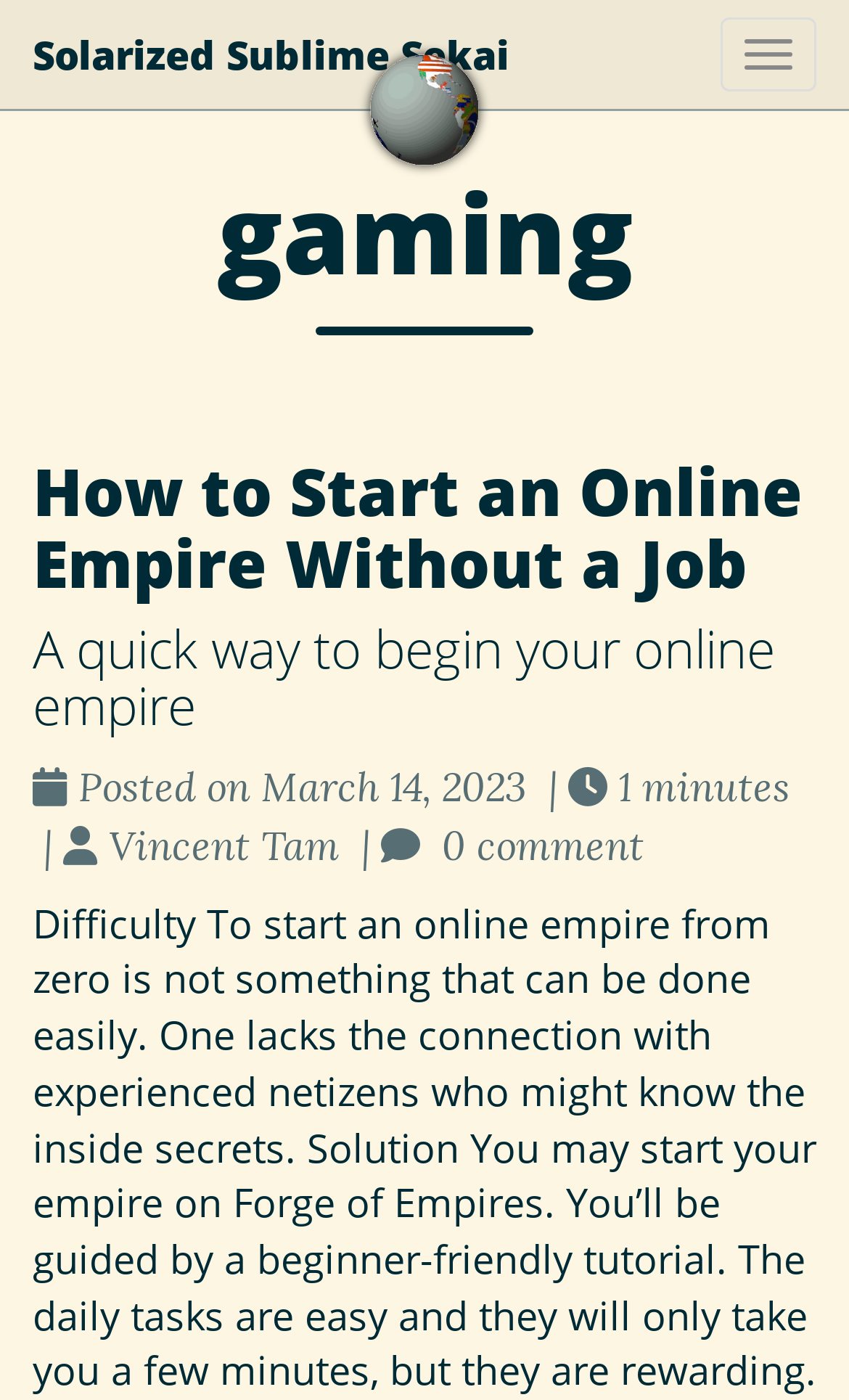Using the webpage screenshot and the element description title="Solarized Sublime Sekai", determine the bounding box coordinates. Specify the coordinates in the format (top-left x, top-left y, bottom-right x, bottom-right y) with values ranging from 0 to 1.

[0.436, 0.039, 0.564, 0.119]